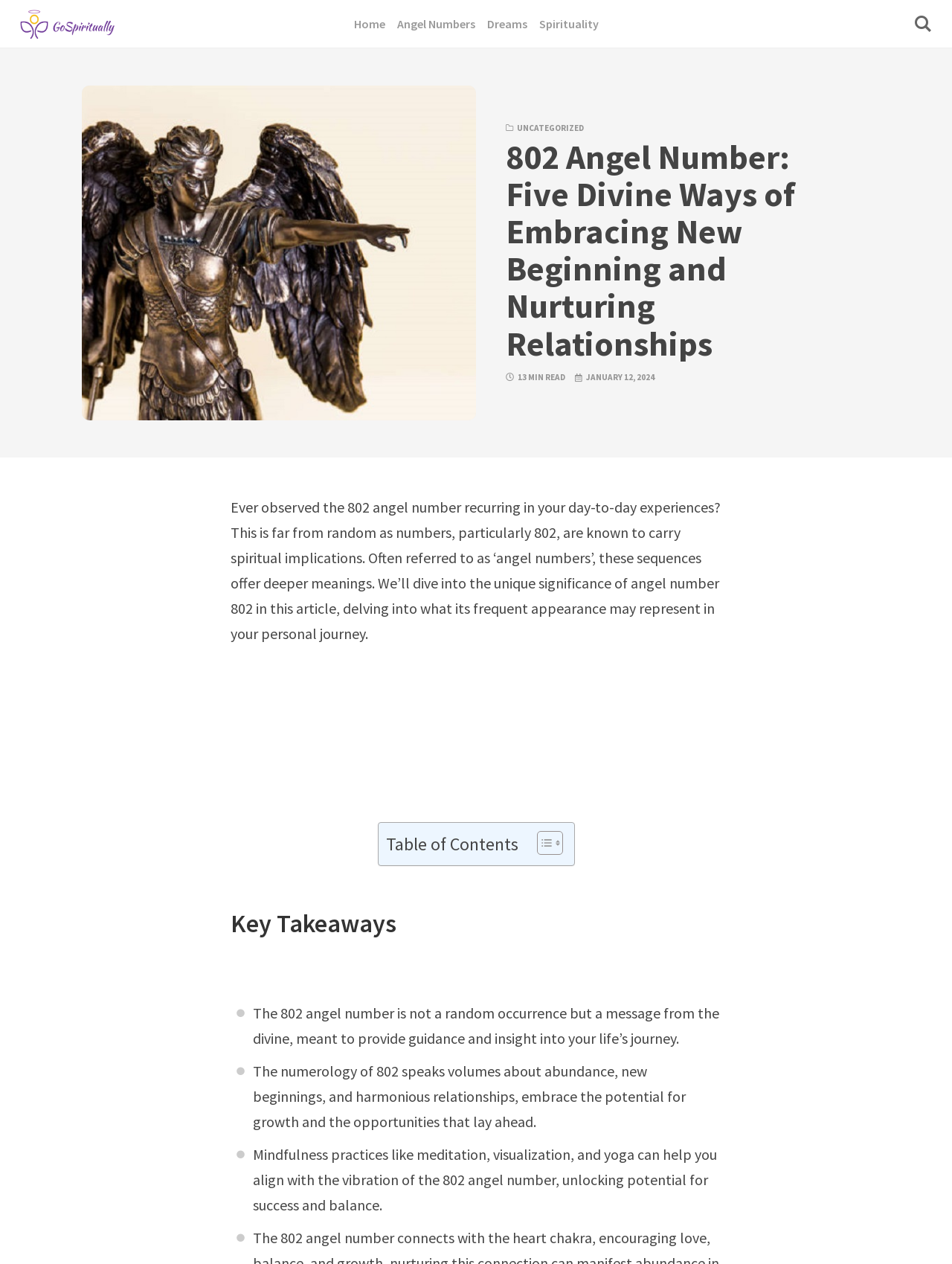What is the significance of the 802 angel number?
Using the details shown in the screenshot, provide a comprehensive answer to the question.

According to the webpage, the 802 angel number is not a random occurrence but a message from the divine, meant to provide guidance and insight into one's life's journey. It carries spiritual implications, particularly related to abundance, new beginnings, and harmonious relationships.